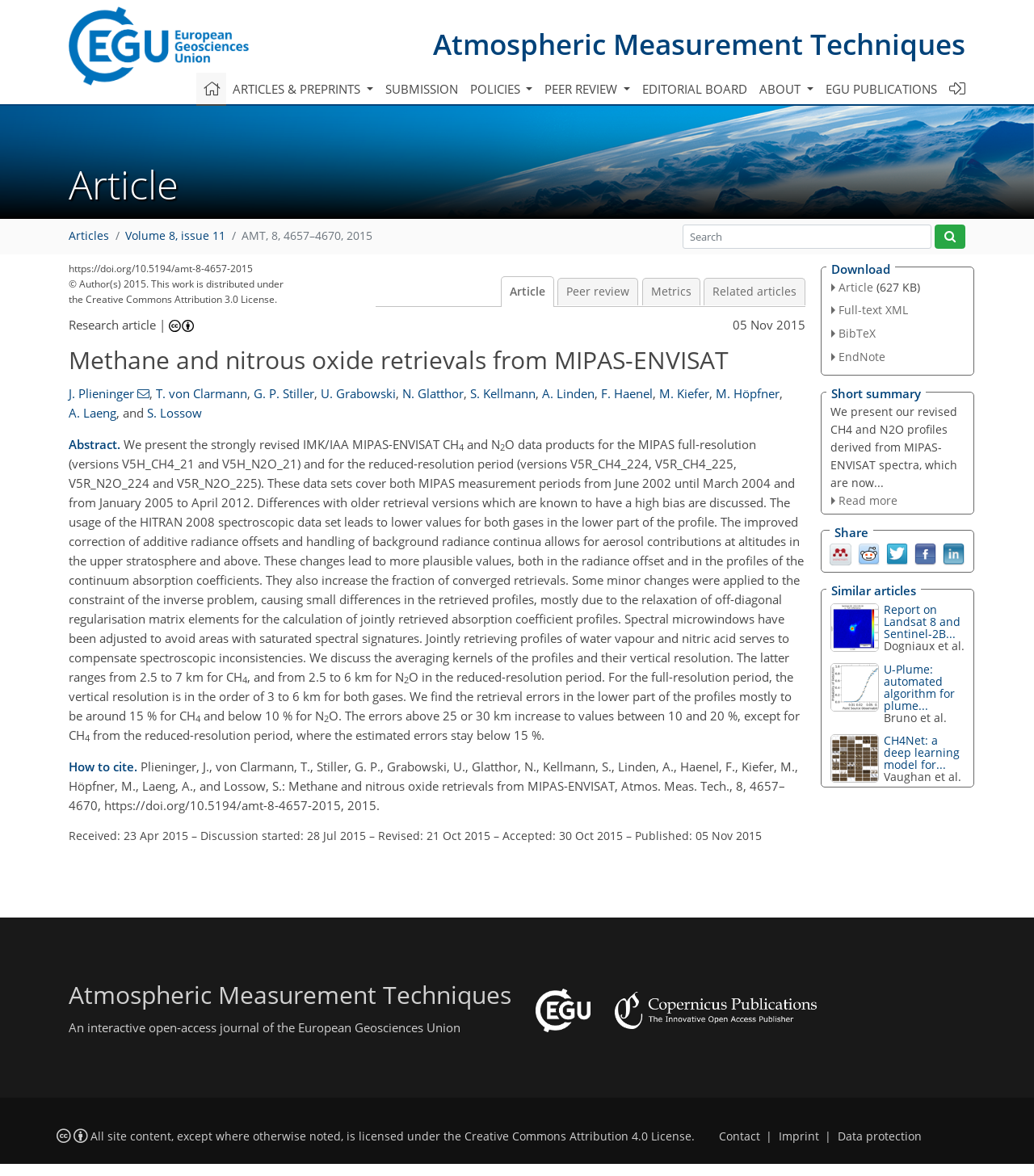Use a single word or phrase to answer this question: 
What is the DOI of the article?

https://doi.org/10.5194/amt-8-4657-2015